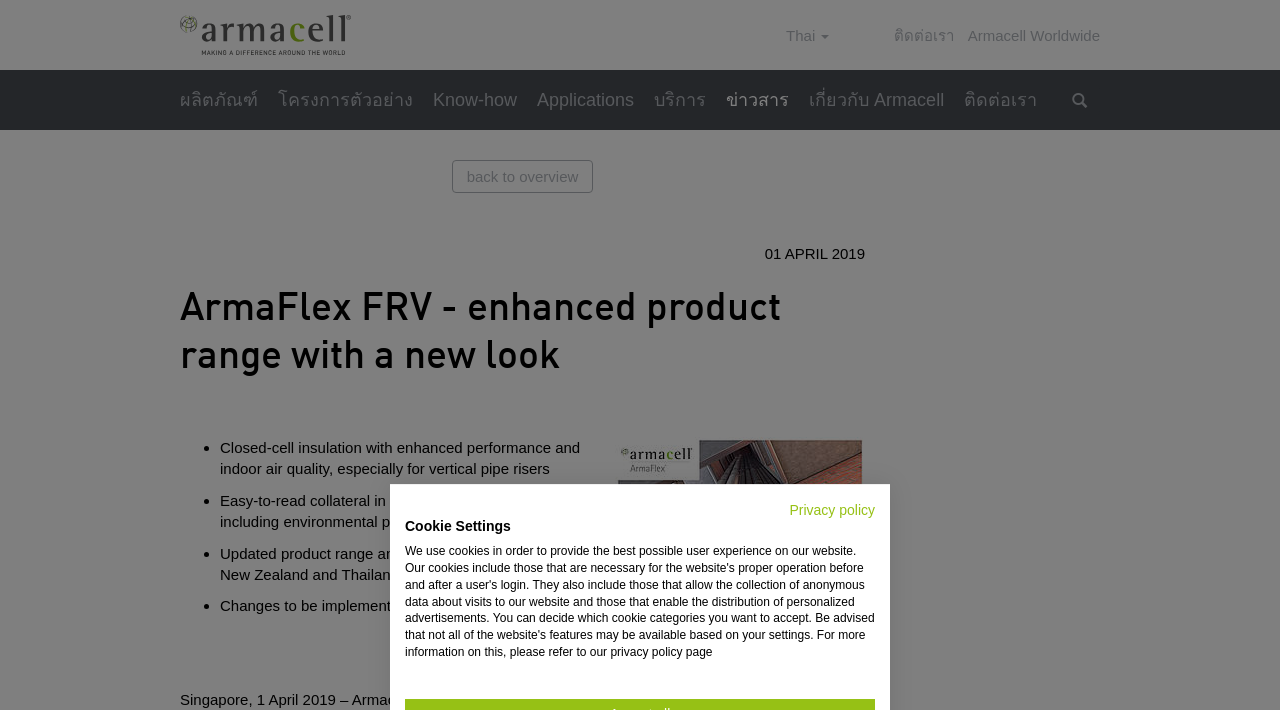Please find the bounding box coordinates for the clickable element needed to perform this instruction: "Click on Insulation materials by Armacell".

[0.141, 0.021, 0.274, 0.077]